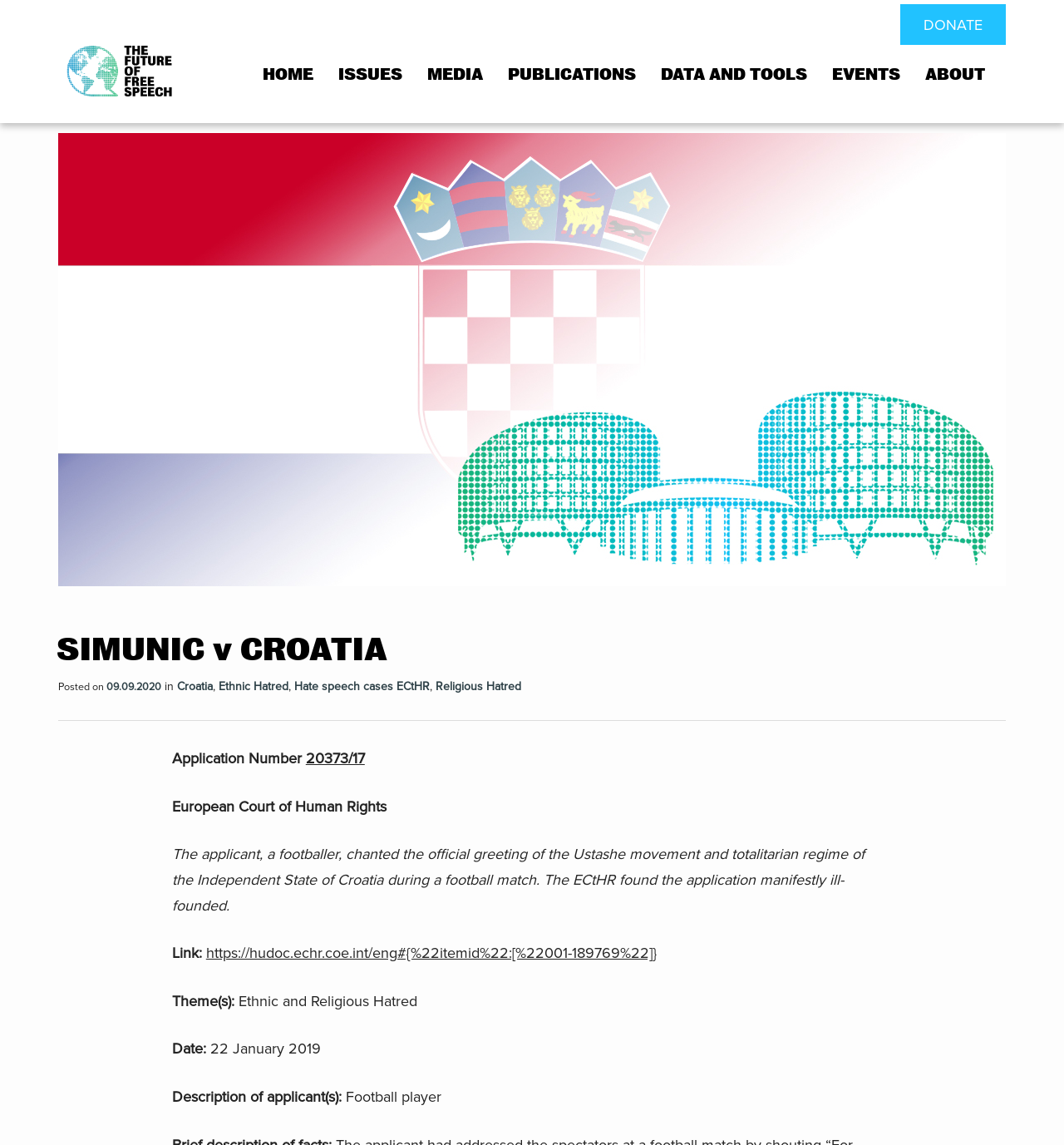Using the details in the image, give a detailed response to the question below:
What is the application number?

I found the answer by looking at the link element with the text '20373/17' which is part of the application information section.